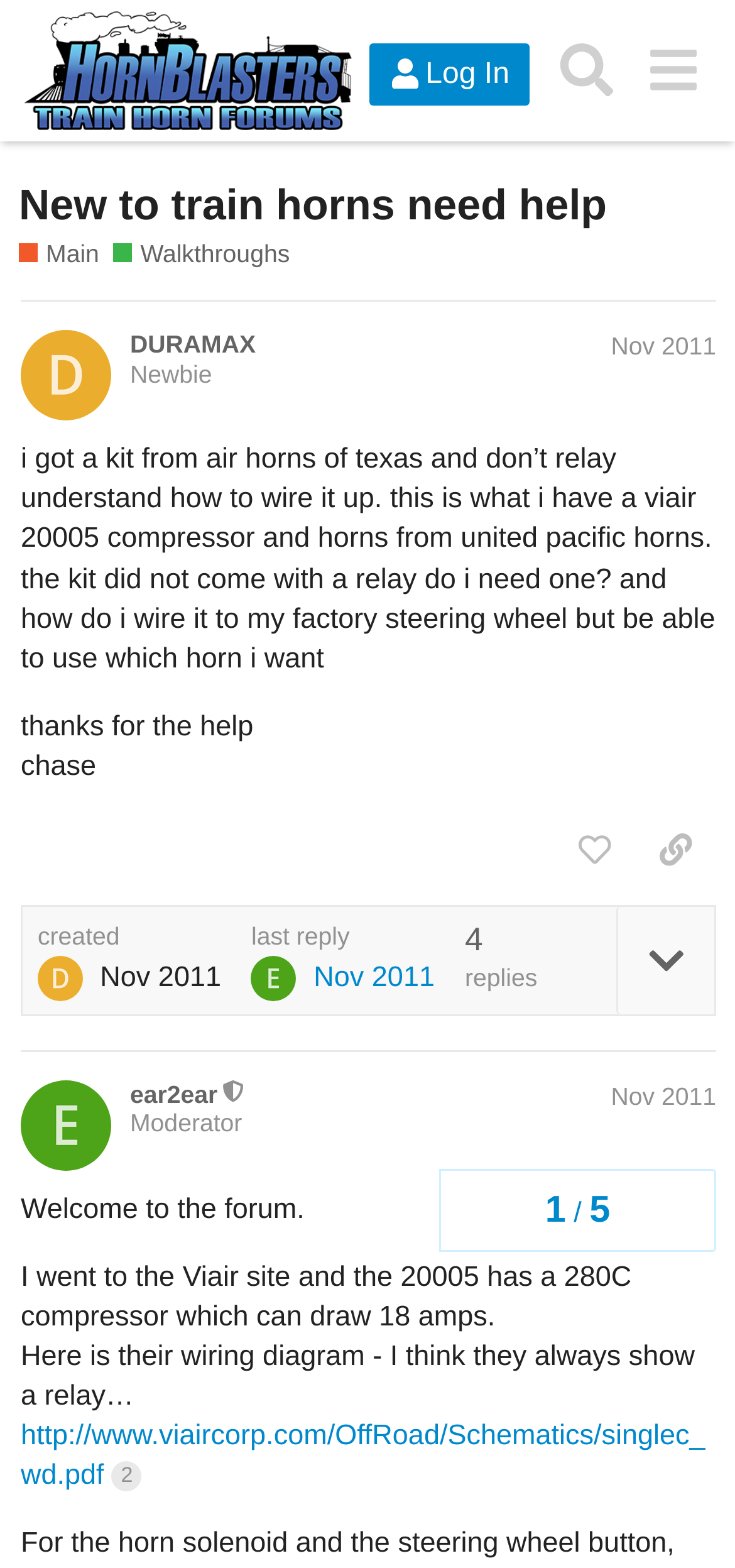Extract the primary heading text from the webpage.

New to train horns need help